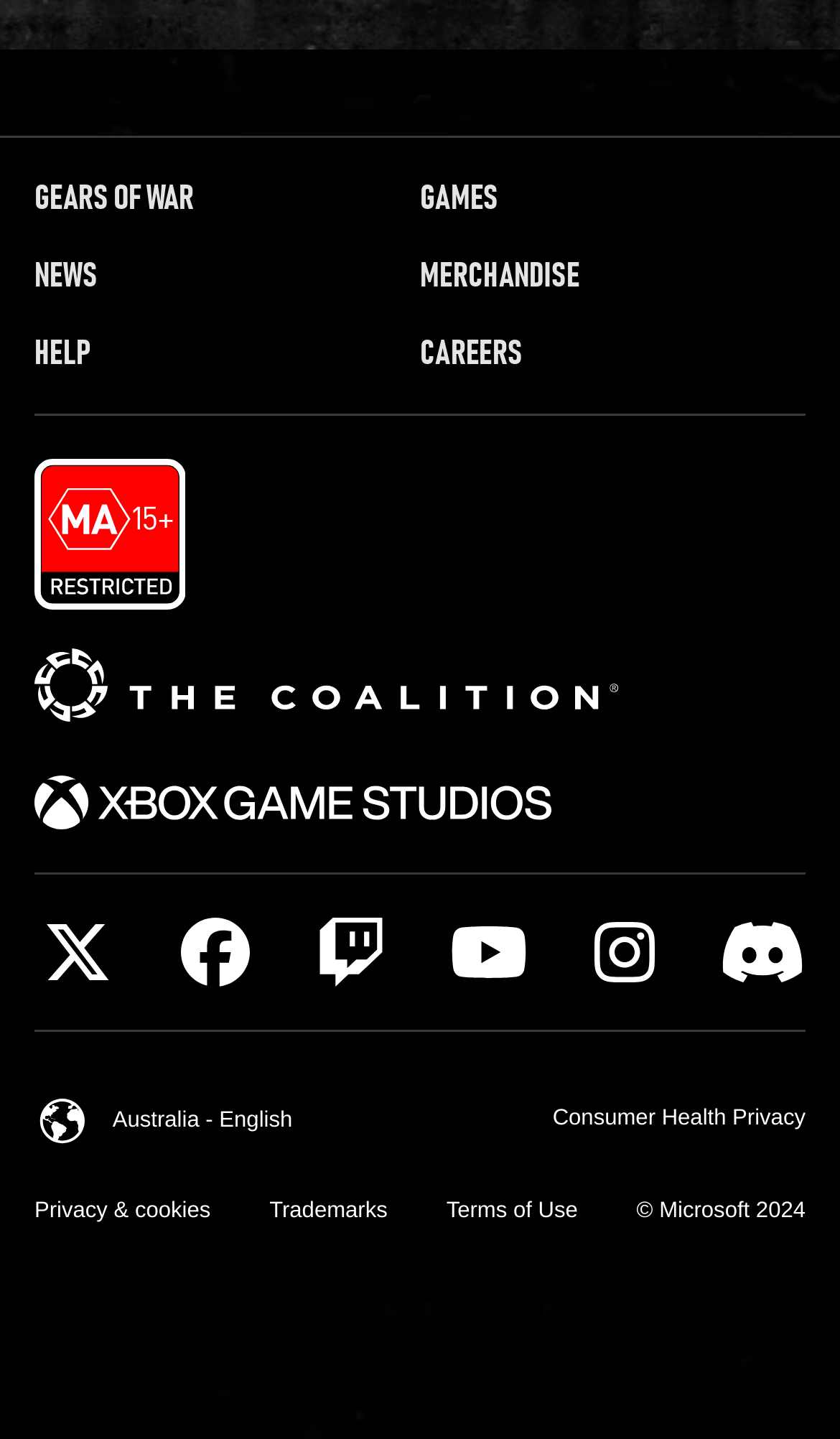Please identify the bounding box coordinates of the element I need to click to follow this instruction: "Change language".

[0.041, 0.764, 0.348, 0.795]